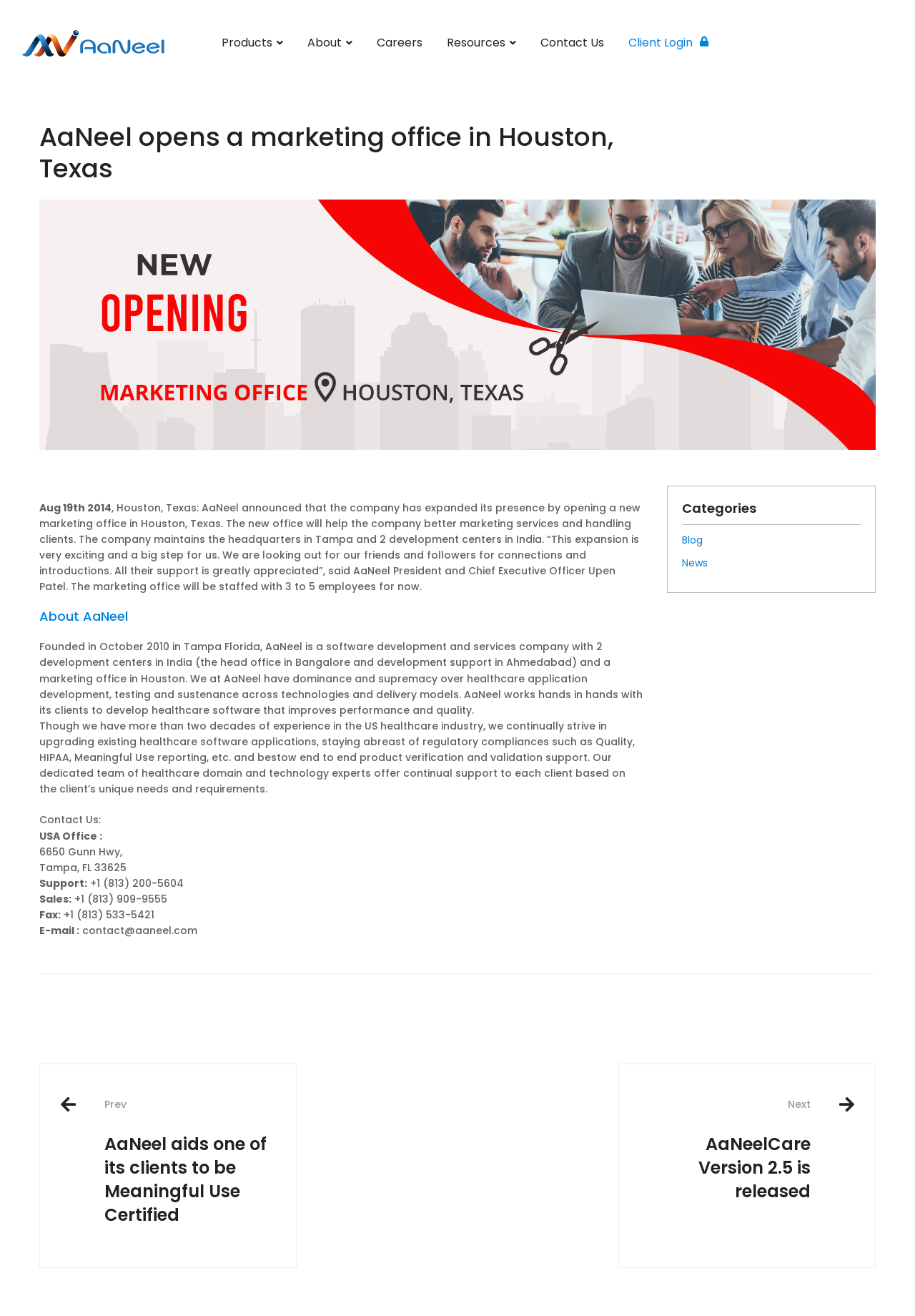Determine the coordinates of the bounding box for the clickable area needed to execute this instruction: "Read the article title".

None